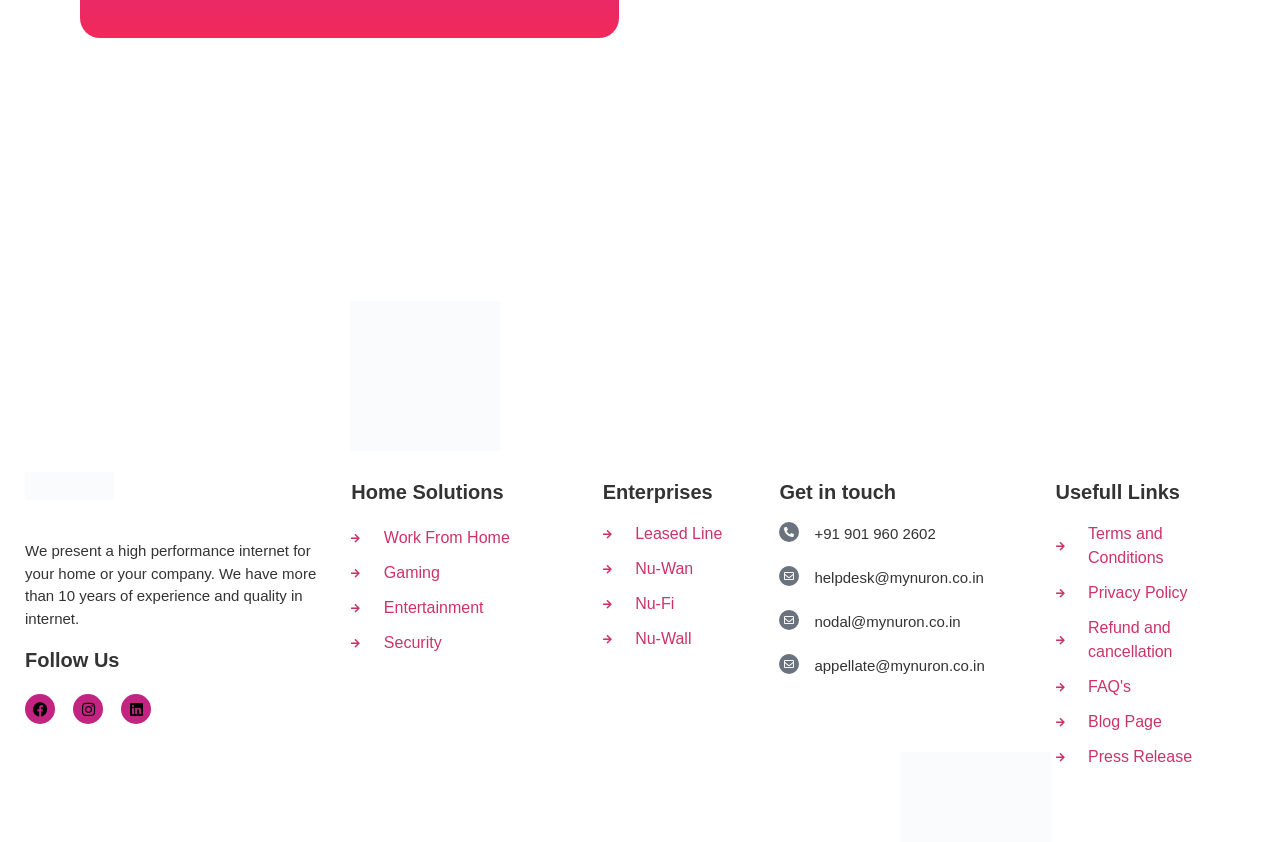Please find the bounding box coordinates of the section that needs to be clicked to achieve this instruction: "Learn about Home Solutions".

[0.274, 0.571, 0.393, 0.597]